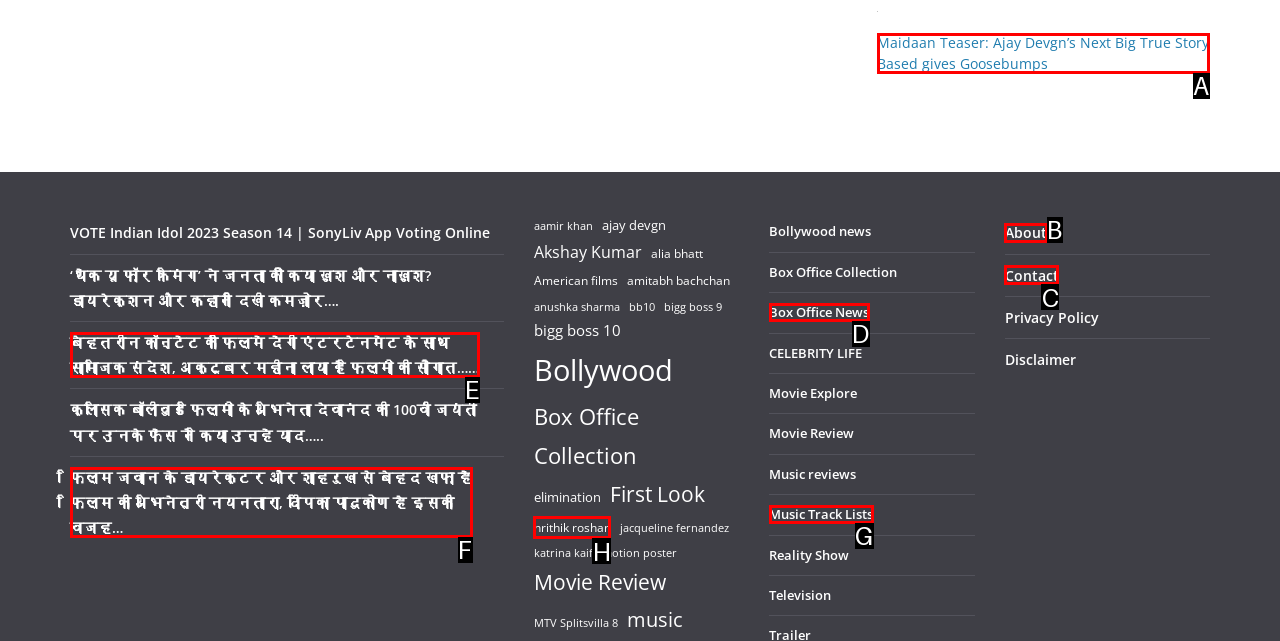Which letter corresponds to the correct option to complete the task: Check About page?
Answer with the letter of the chosen UI element.

B